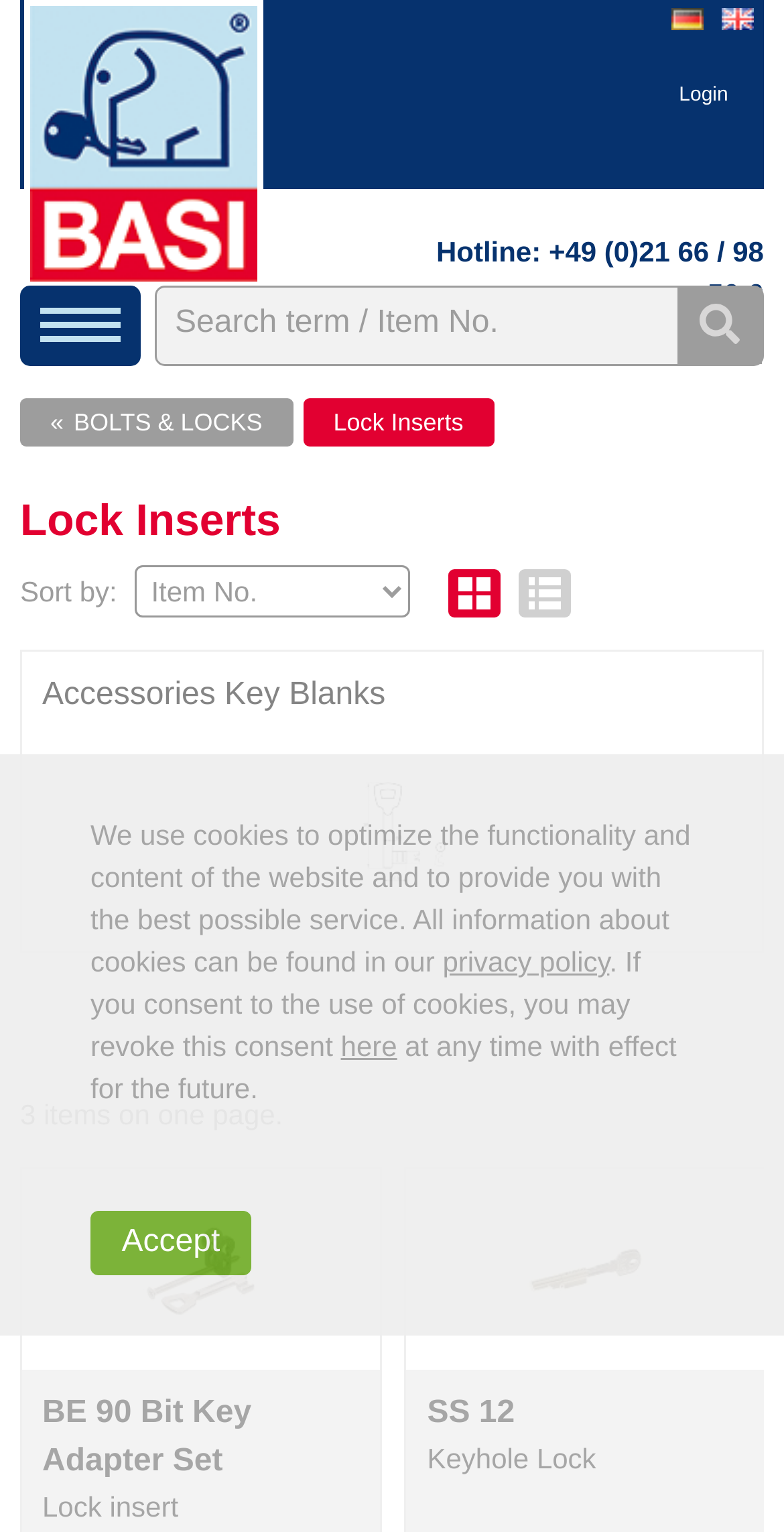What is the hotline number?
Please utilize the information in the image to give a detailed response to the question.

I found the hotline number by looking at the LayoutTableCell element with the text 'Hotline: +49 (0)21 66 / 98 56-0'.